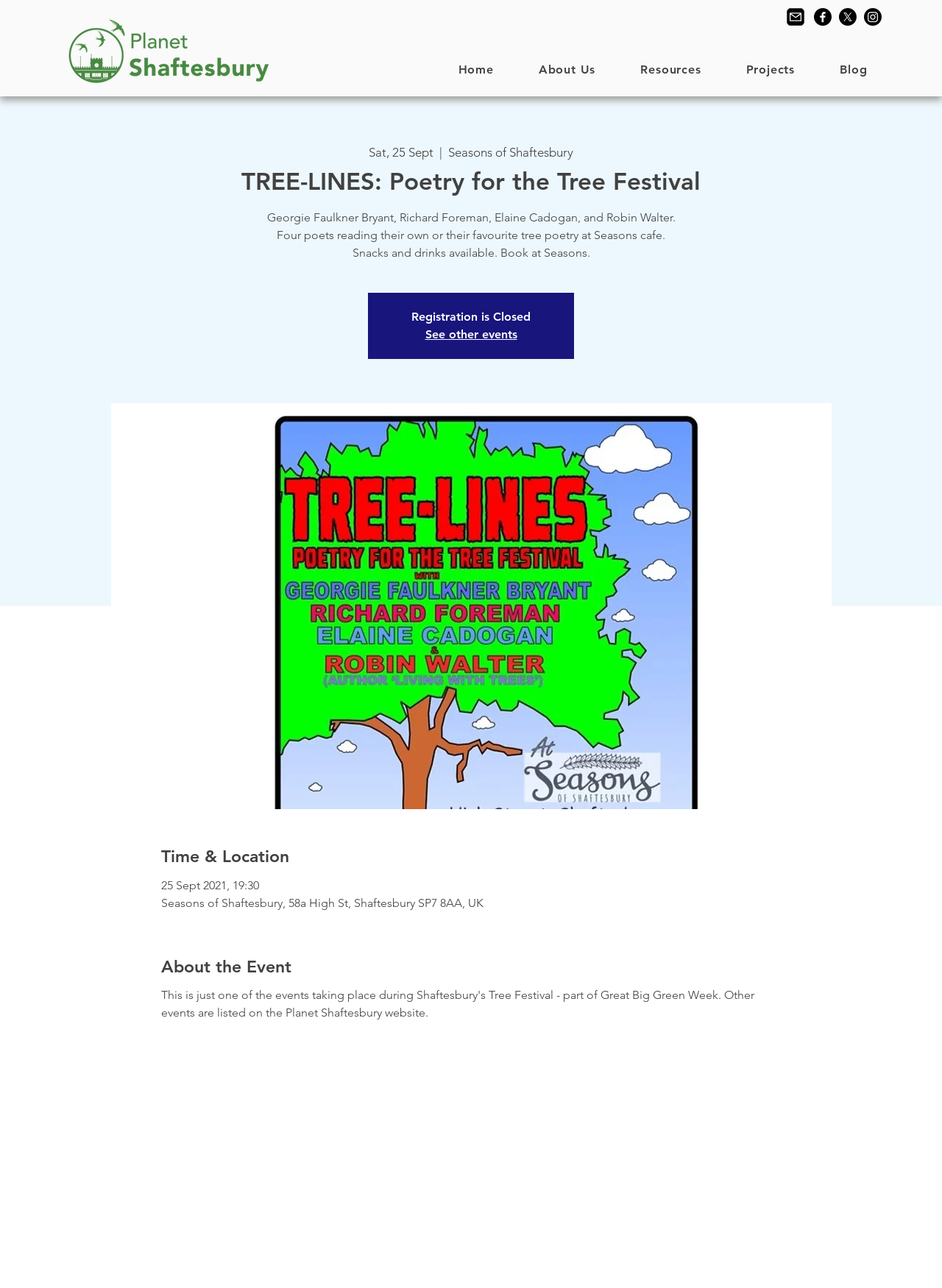Please identify the coordinates of the bounding box for the clickable region that will accomplish this instruction: "Click the logo".

[0.062, 0.01, 0.286, 0.065]